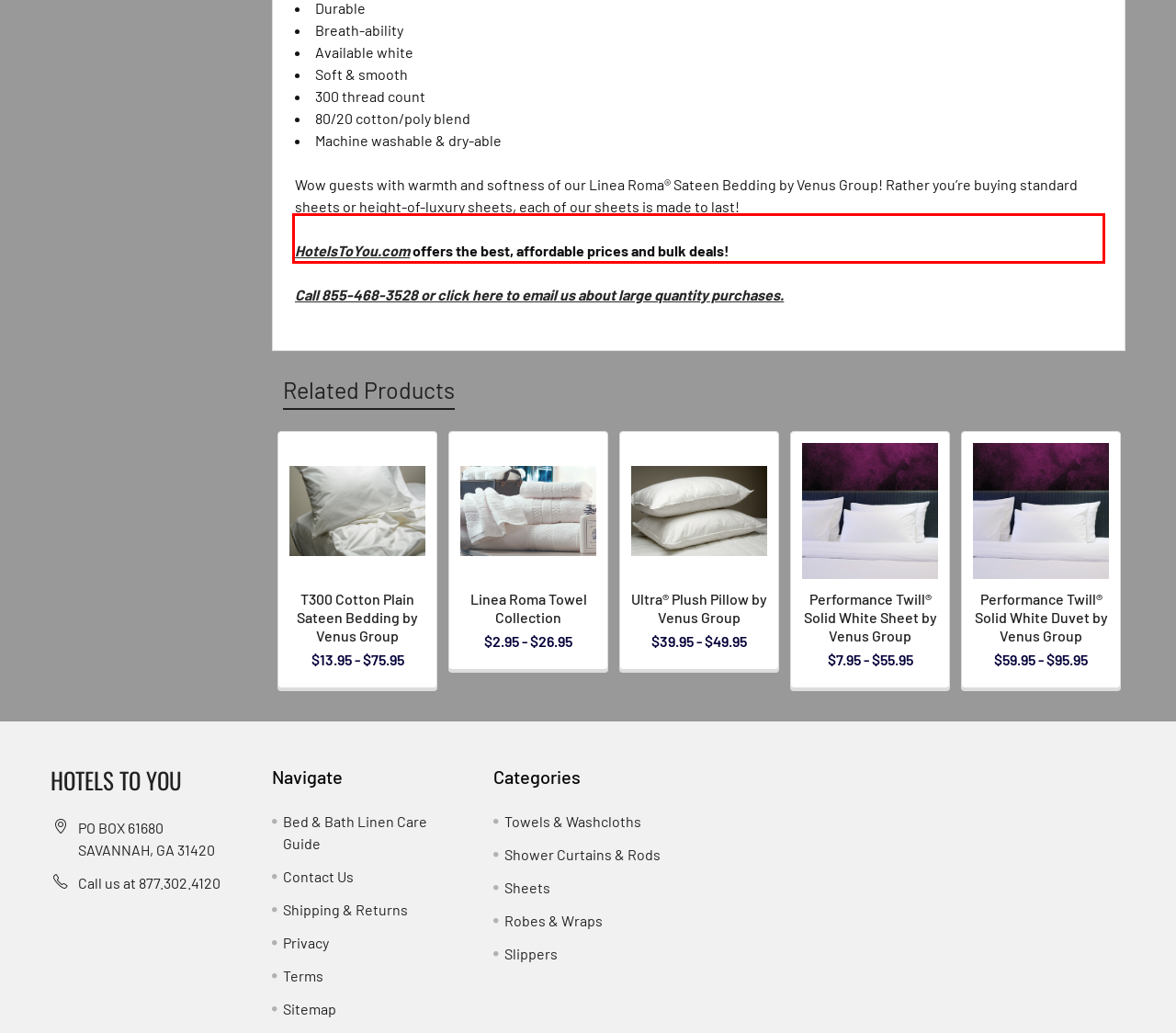From the given screenshot of a webpage, identify the red bounding box and extract the text content within it.

Wow guests with warmth and softness of our Linea Roma® Sateen Bedding by Venus Group! Rather you’re buying standard sheets or height-of-luxury sheets, each of our sheets is made to last!